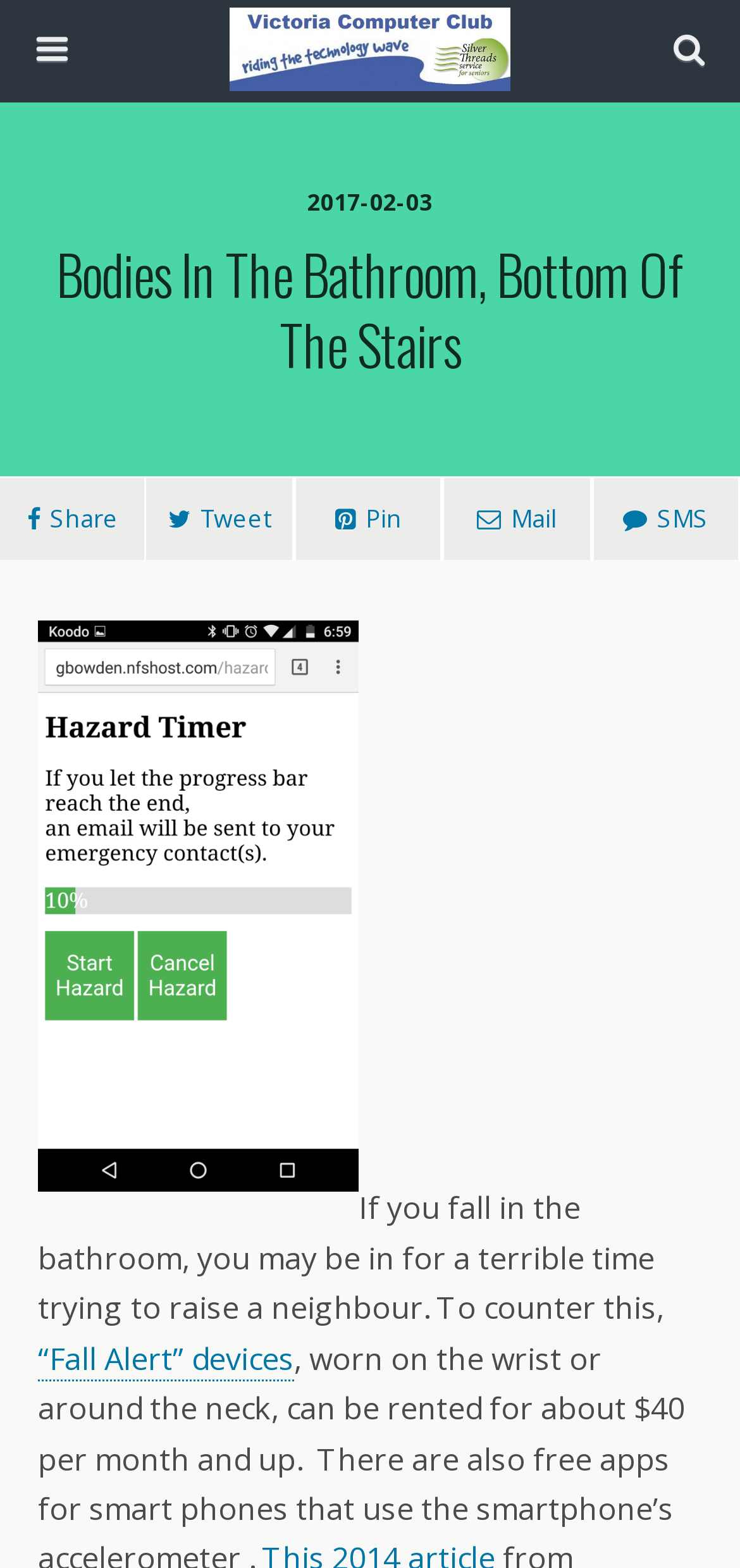Determine the bounding box coordinates in the format (top-left x, top-left y, bottom-right x, bottom-right y). Ensure all values are floating point numbers between 0 and 1. Identify the bounding box of the UI element described by: “Fall Alert” devices

[0.051, 0.853, 0.397, 0.881]